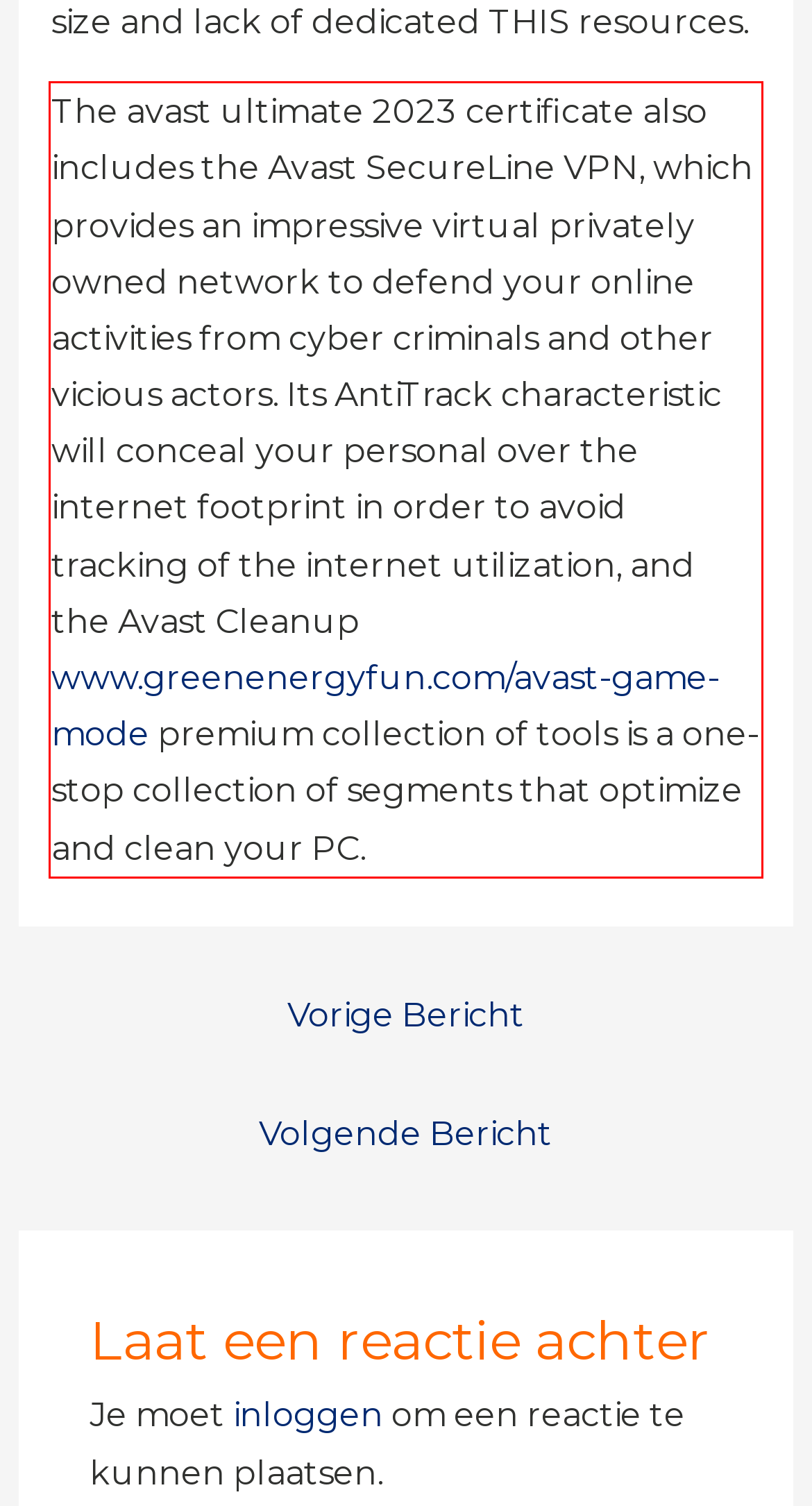Please identify and extract the text content from the UI element encased in a red bounding box on the provided webpage screenshot.

The avast ultimate 2023 certificate also includes the Avast SecureLine VPN, which provides an impressive virtual privately owned network to defend your online activities from cyber criminals and other vicious actors. Its AntiTrack characteristic will conceal your personal over the internet footprint in order to avoid tracking of the internet utilization, and the Avast Cleanup www.greenenergyfun.com/avast-game-mode premium collection of tools is a one-stop collection of segments that optimize and clean your PC.